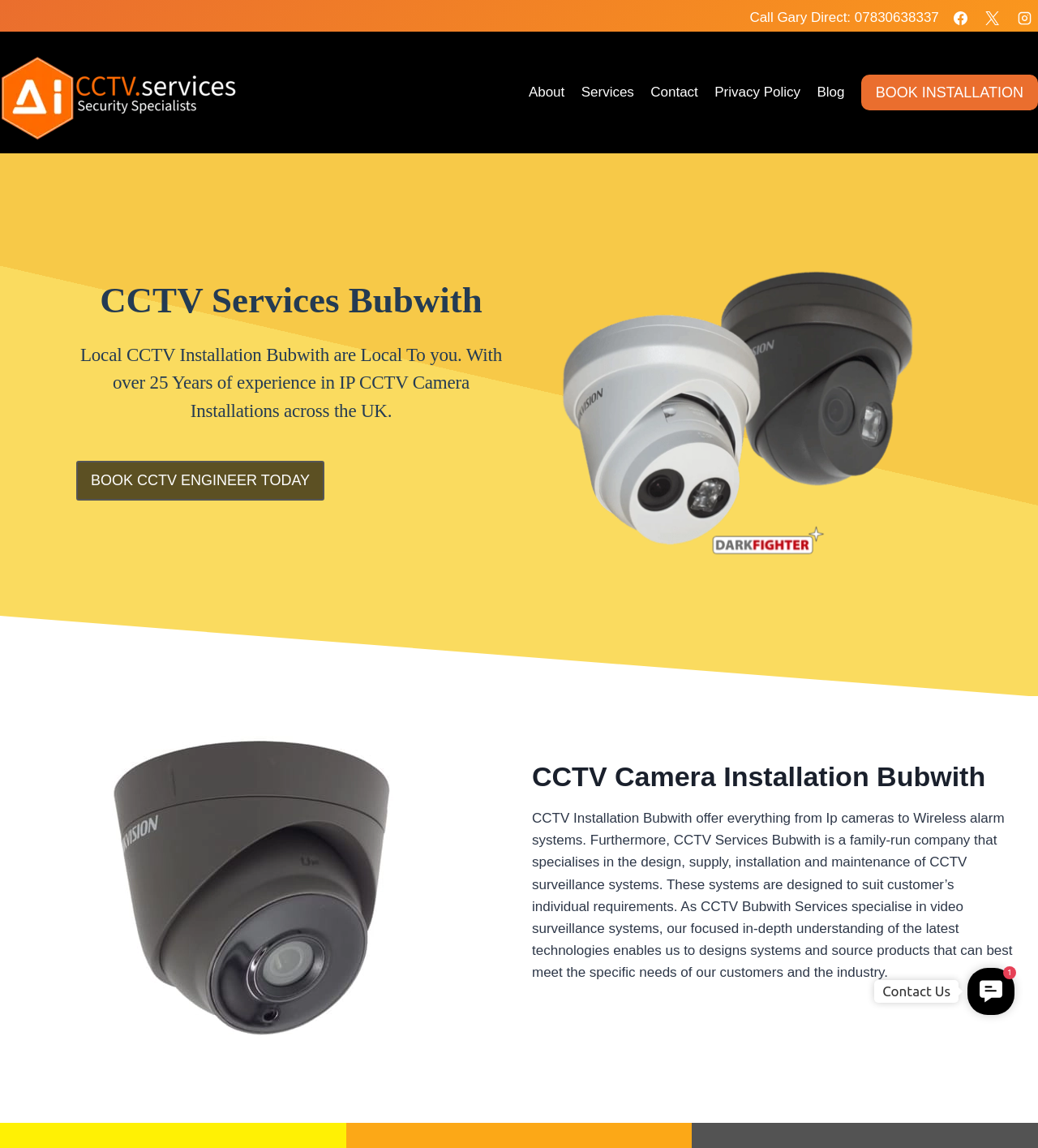How many social media links are available?
Look at the image and respond with a one-word or short-phrase answer.

3